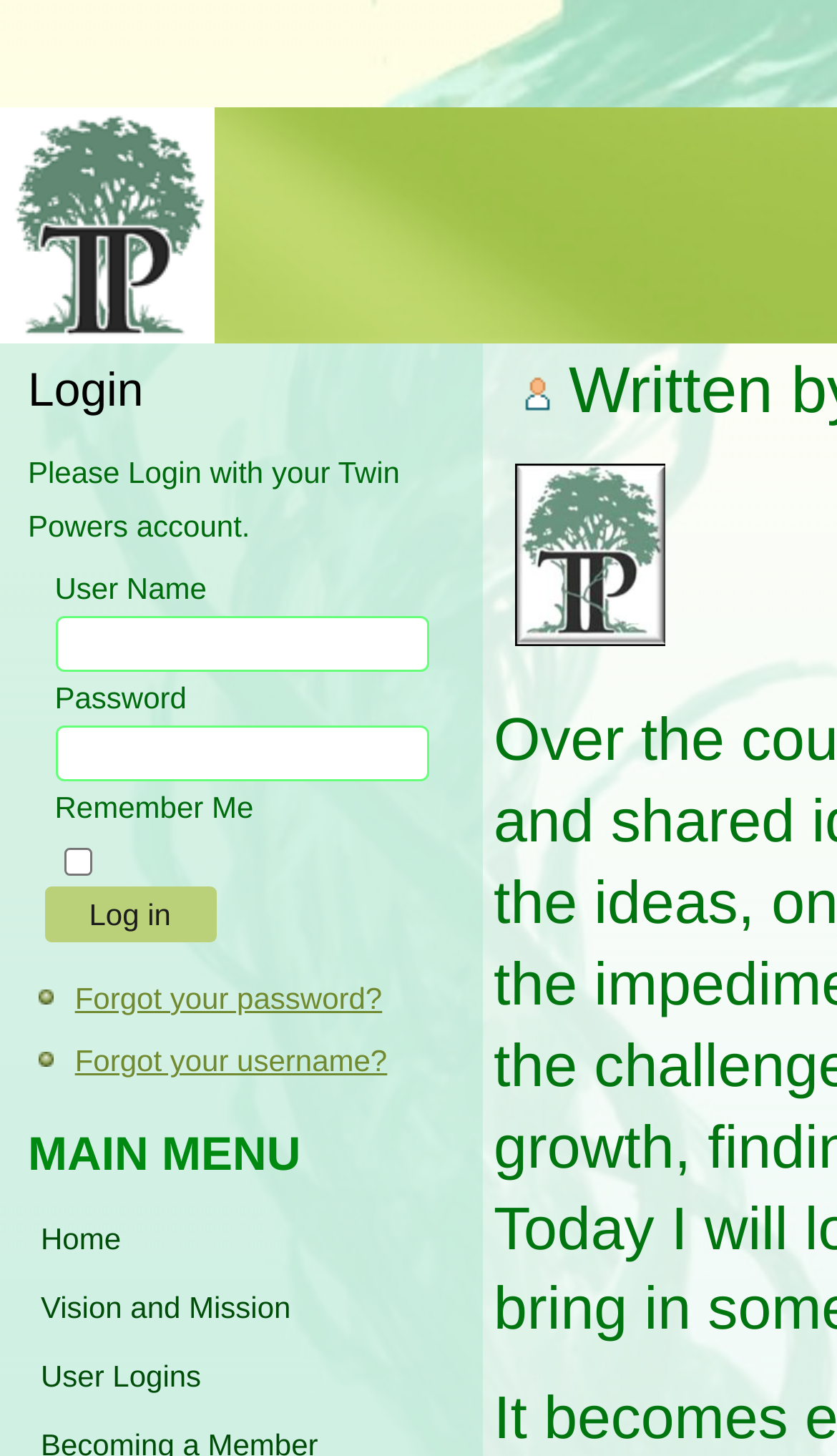Find the bounding box coordinates for the HTML element described in this sentence: "Forgot your password?". Provide the coordinates as four float numbers between 0 and 1, in the format [left, top, right, bottom].

[0.089, 0.674, 0.457, 0.697]